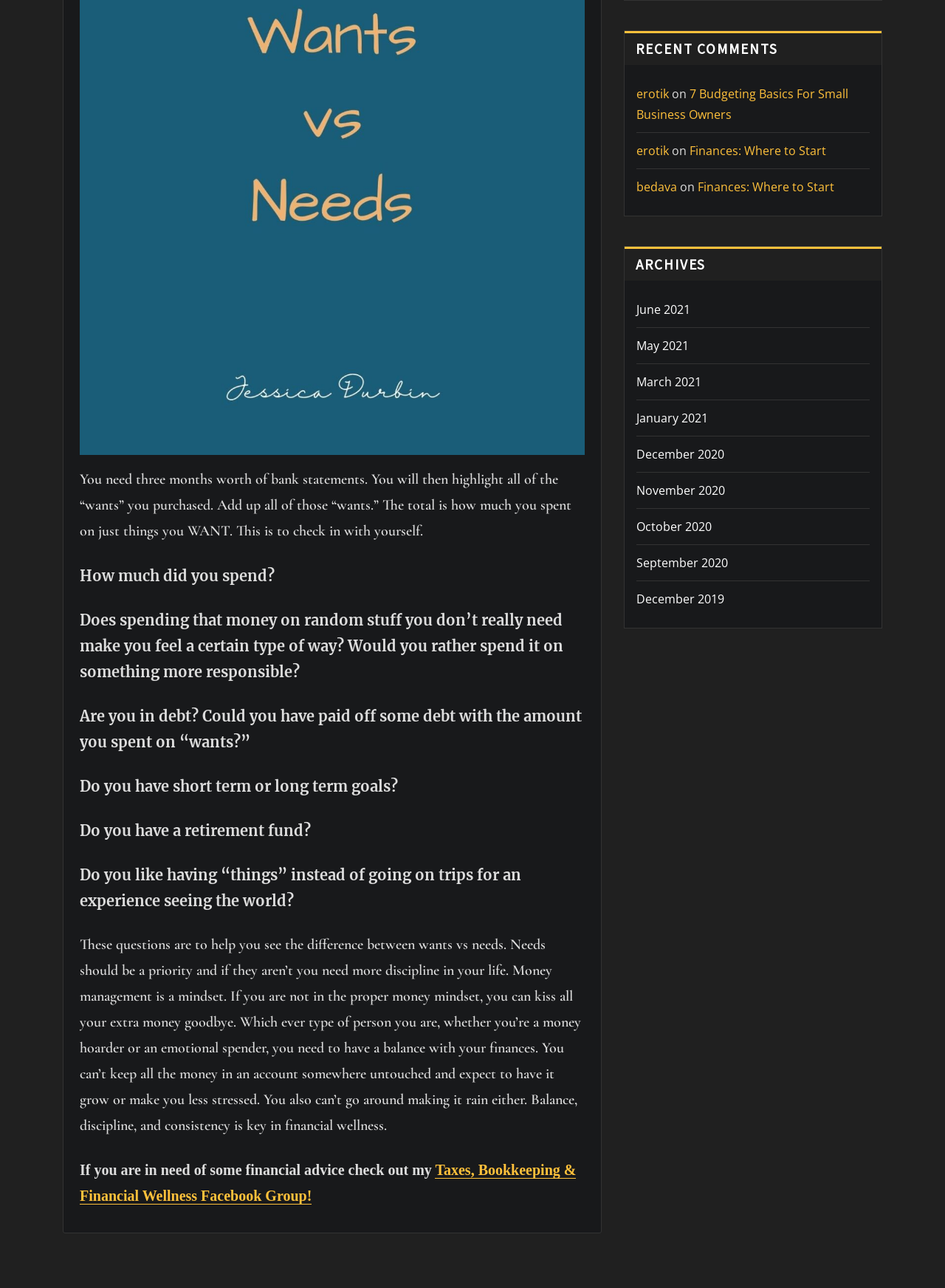Find the bounding box of the UI element described as: "Finances: Where to Start". The bounding box coordinates should be given as four float values between 0 and 1, i.e., [left, top, right, bottom].

[0.73, 0.11, 0.874, 0.123]